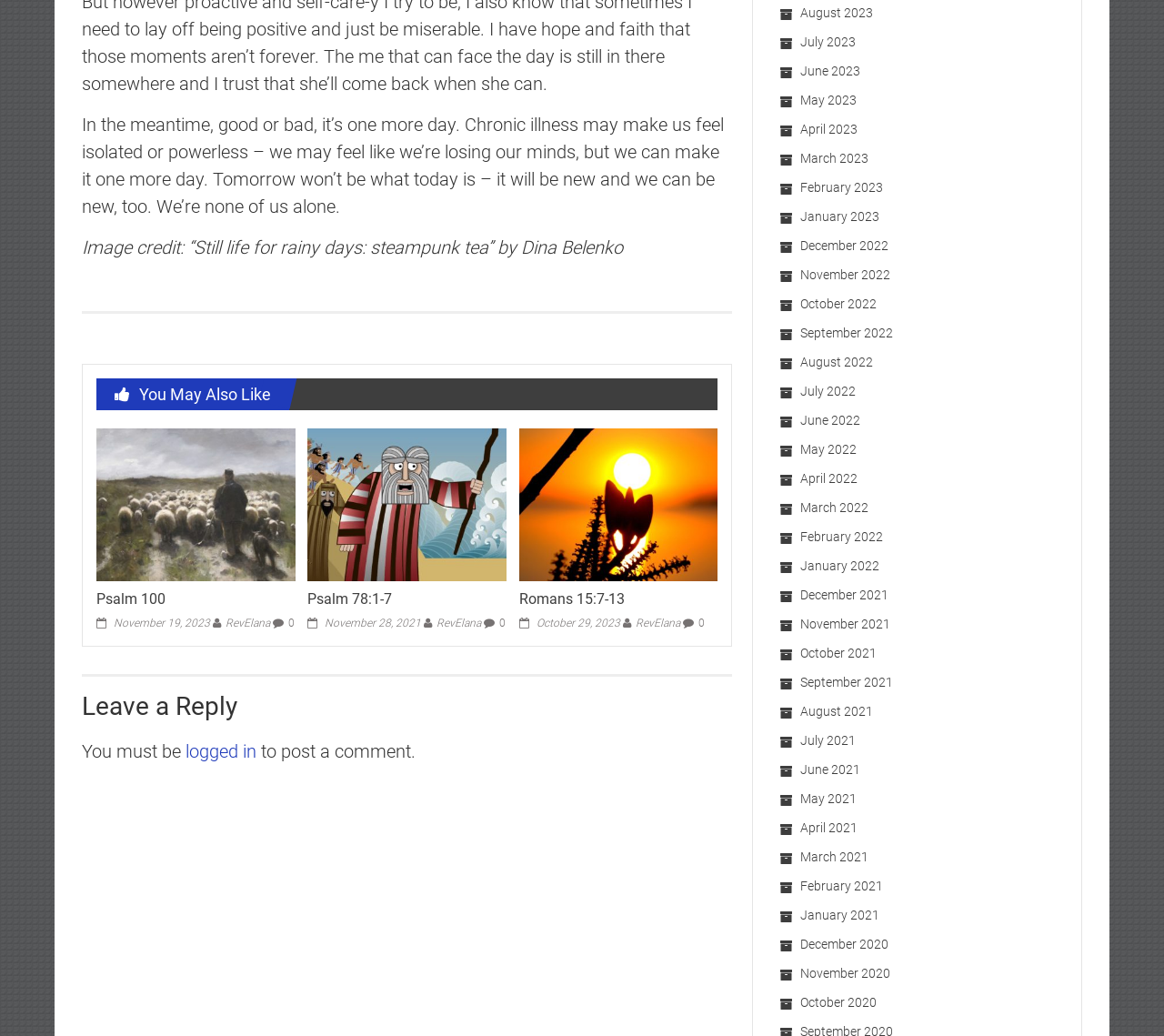Reply to the question with a single word or phrase:
What is the author of the posts in the 'You May Also Like' section?

RevElana